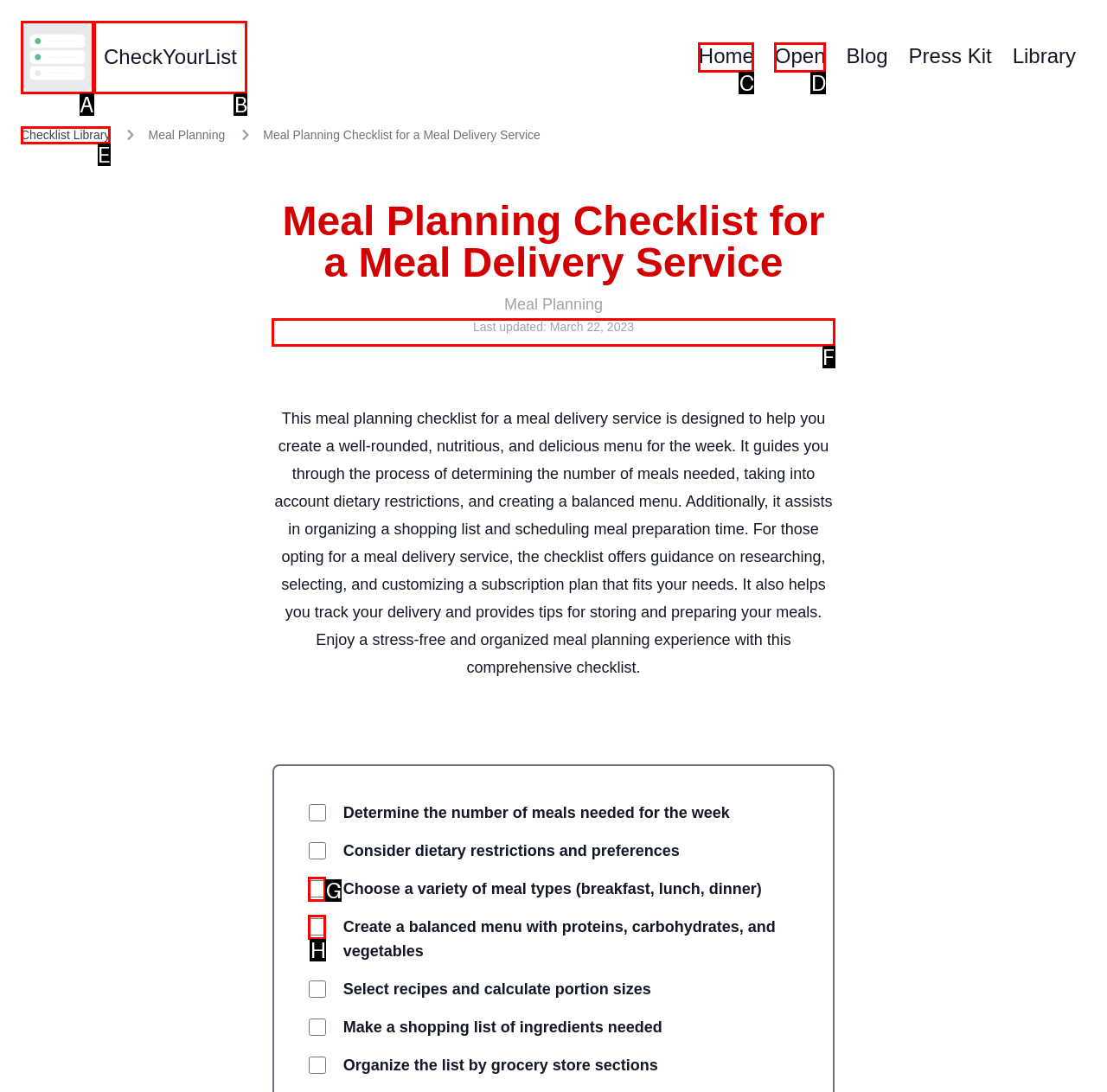Using the description: Corrugated Paper Making Line
Identify the letter of the corresponding UI element from the choices available.

None